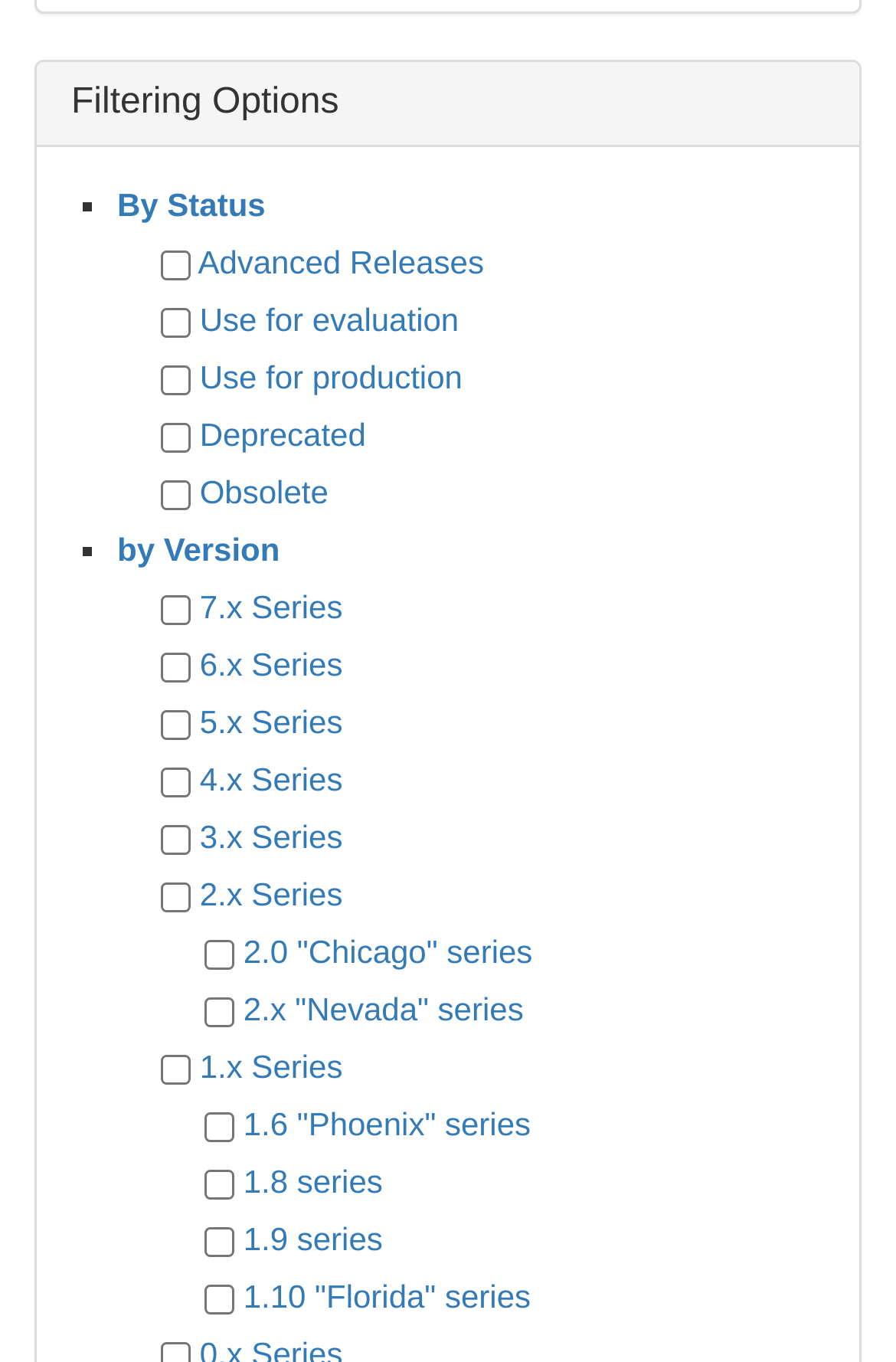Please study the image and answer the question comprehensively:
What is the main filtering option?

The main filtering option is 'By Status' because it is the first link provided under the 'Filtering Options' heading, indicating that it is a primary way to filter the content.